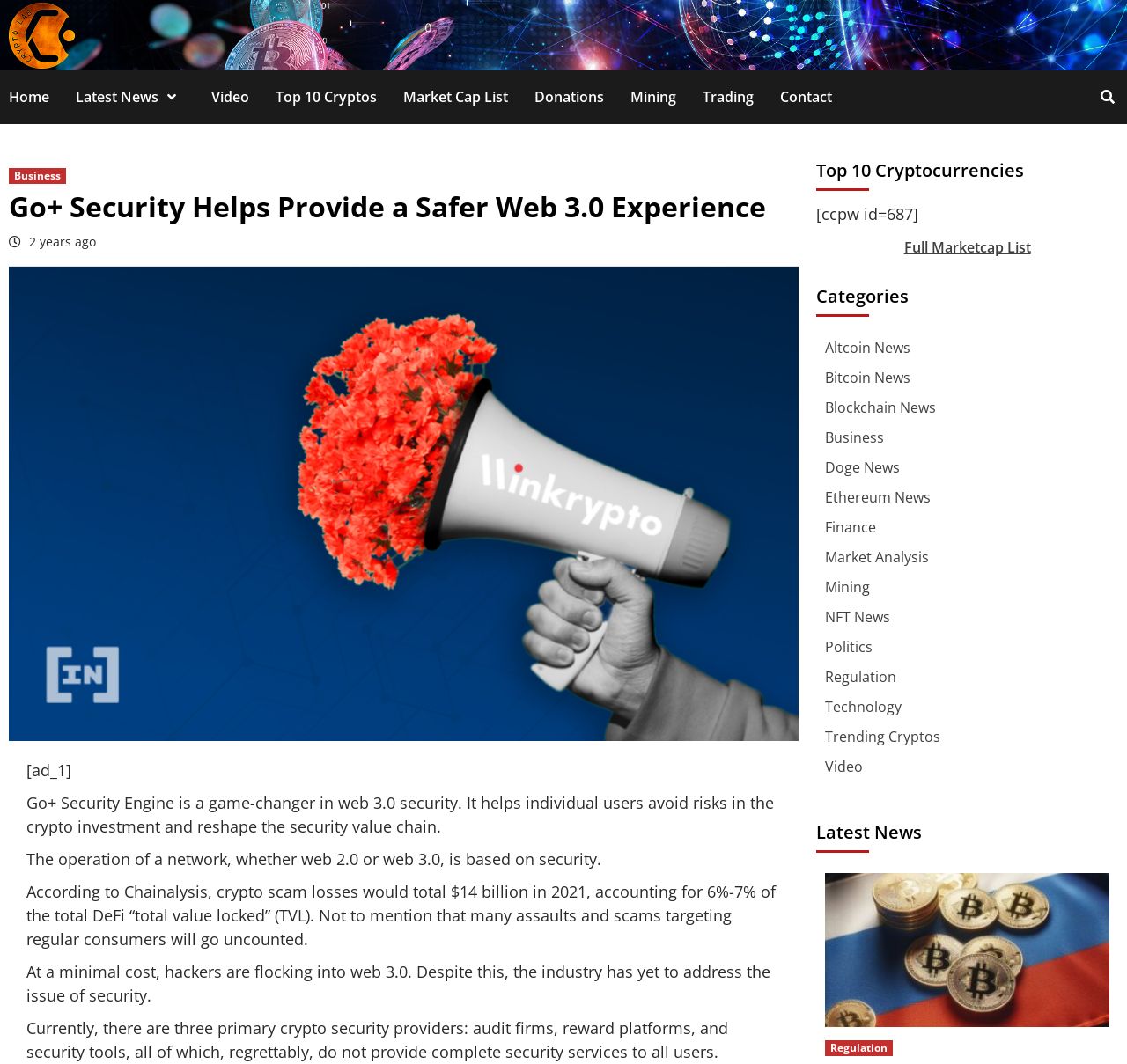Identify the bounding box coordinates of the HTML element based on this description: "Market Analysis".

[0.732, 0.514, 0.824, 0.533]